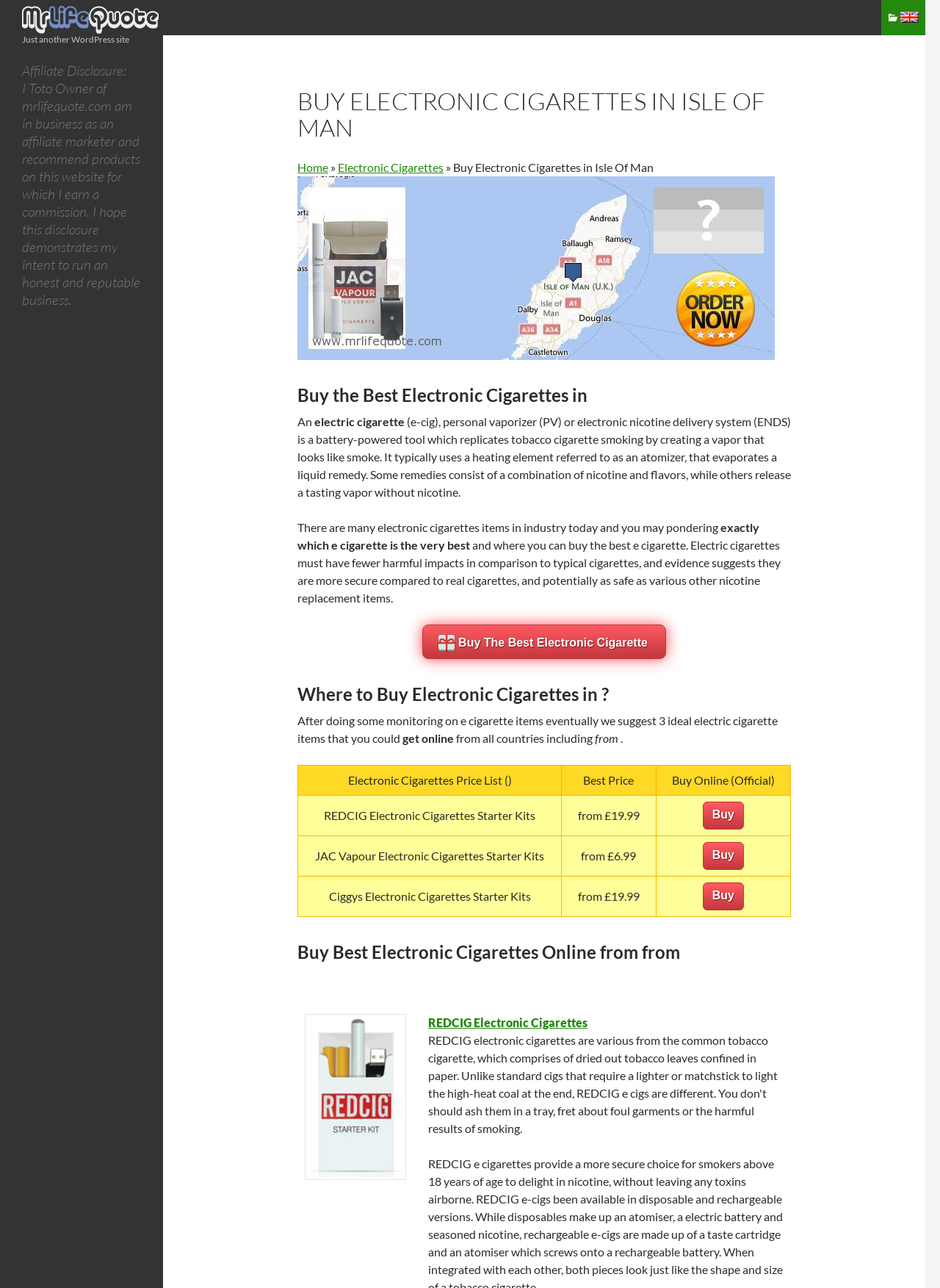Is there an image on the webpage related to electronic cigarettes?
Please use the visual content to give a single word or phrase answer.

Yes